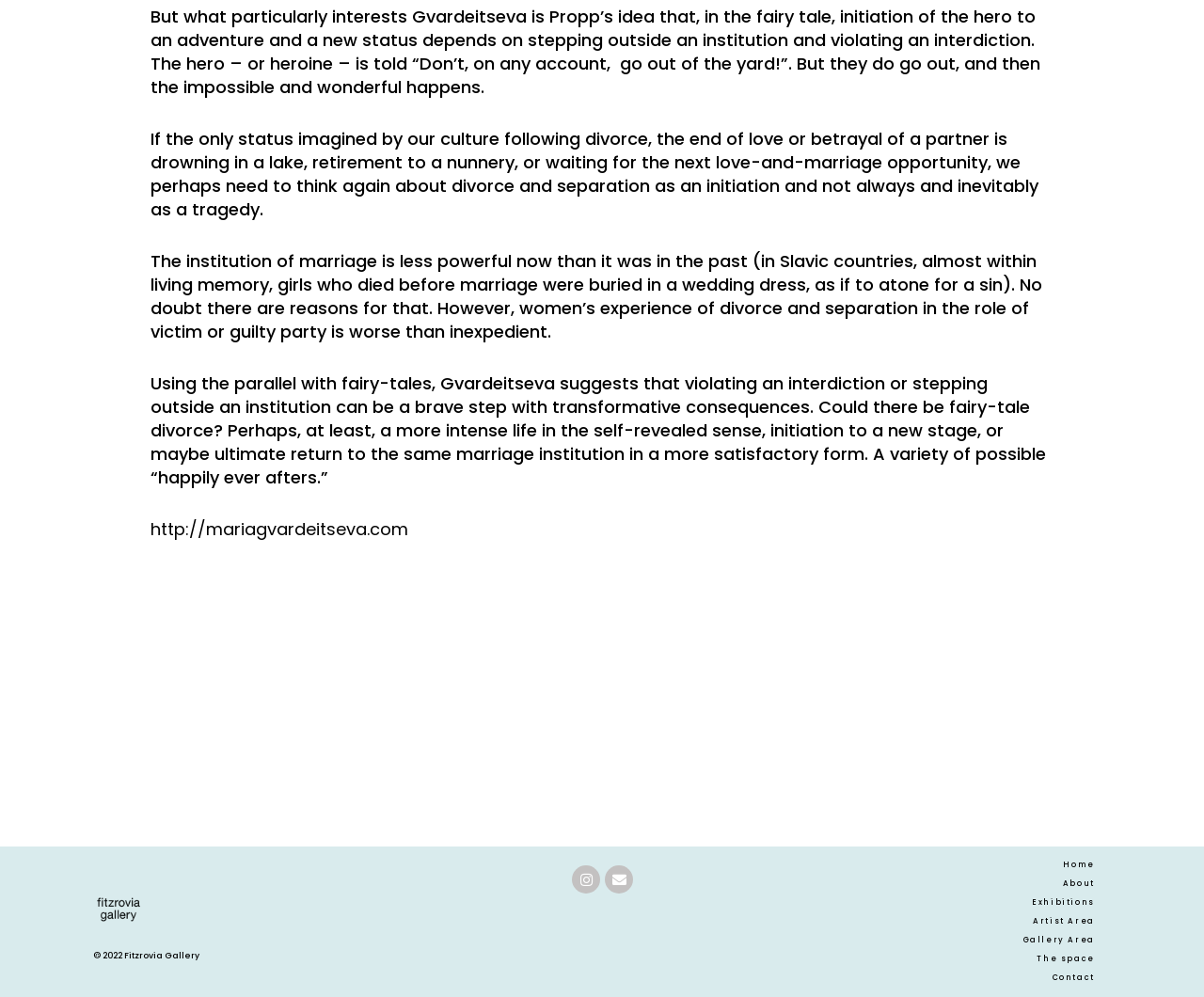Please specify the bounding box coordinates of the region to click in order to perform the following instruction: "send an email".

[0.503, 0.868, 0.526, 0.897]